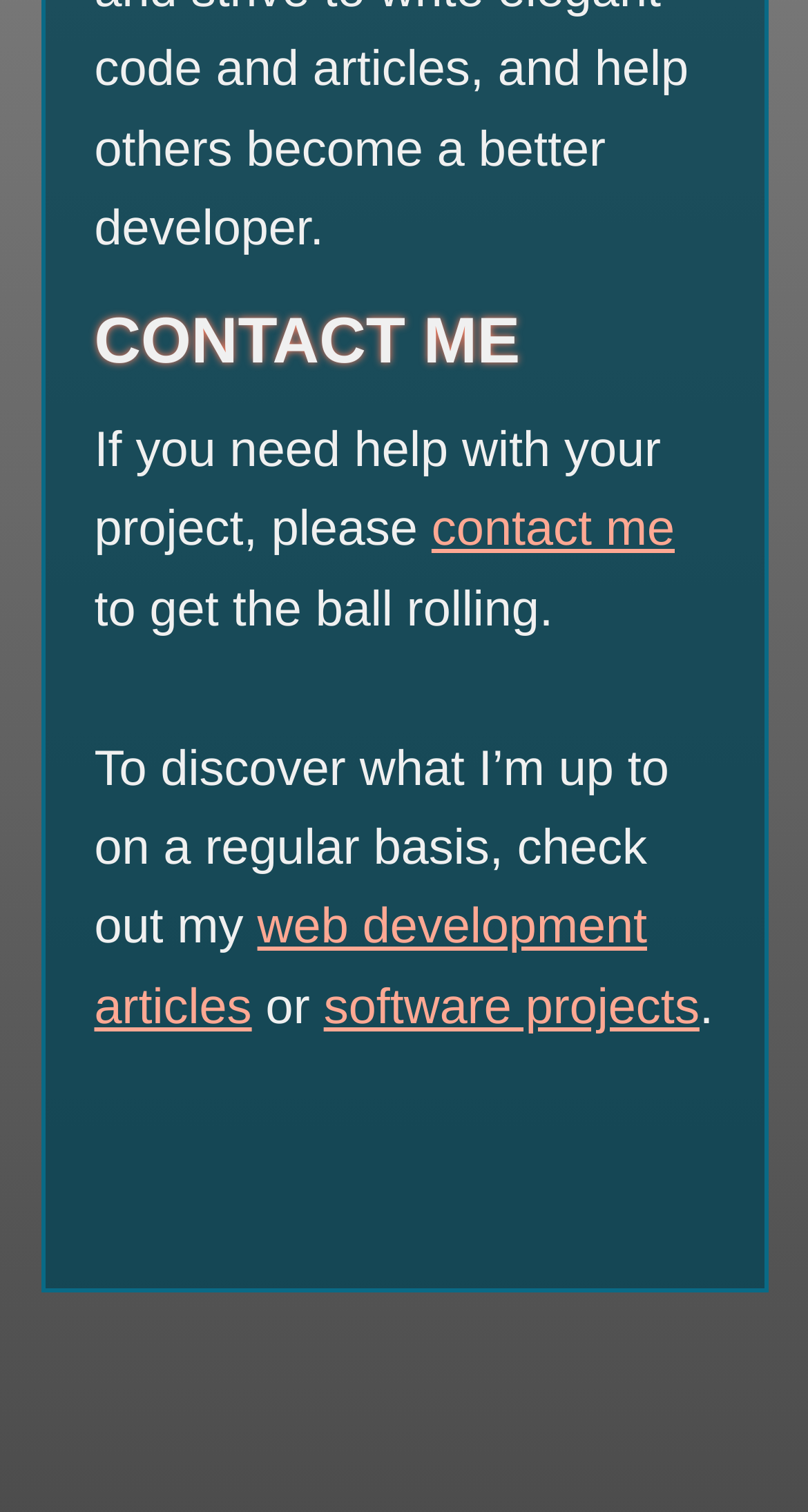What can be found on the author's web development articles?
Give a thorough and detailed response to the question.

The text mentions that the author writes web development articles, and it's implied that these articles are regularly updated, as it says 'To discover what I’m up to on a regular basis, check out my web development articles'.